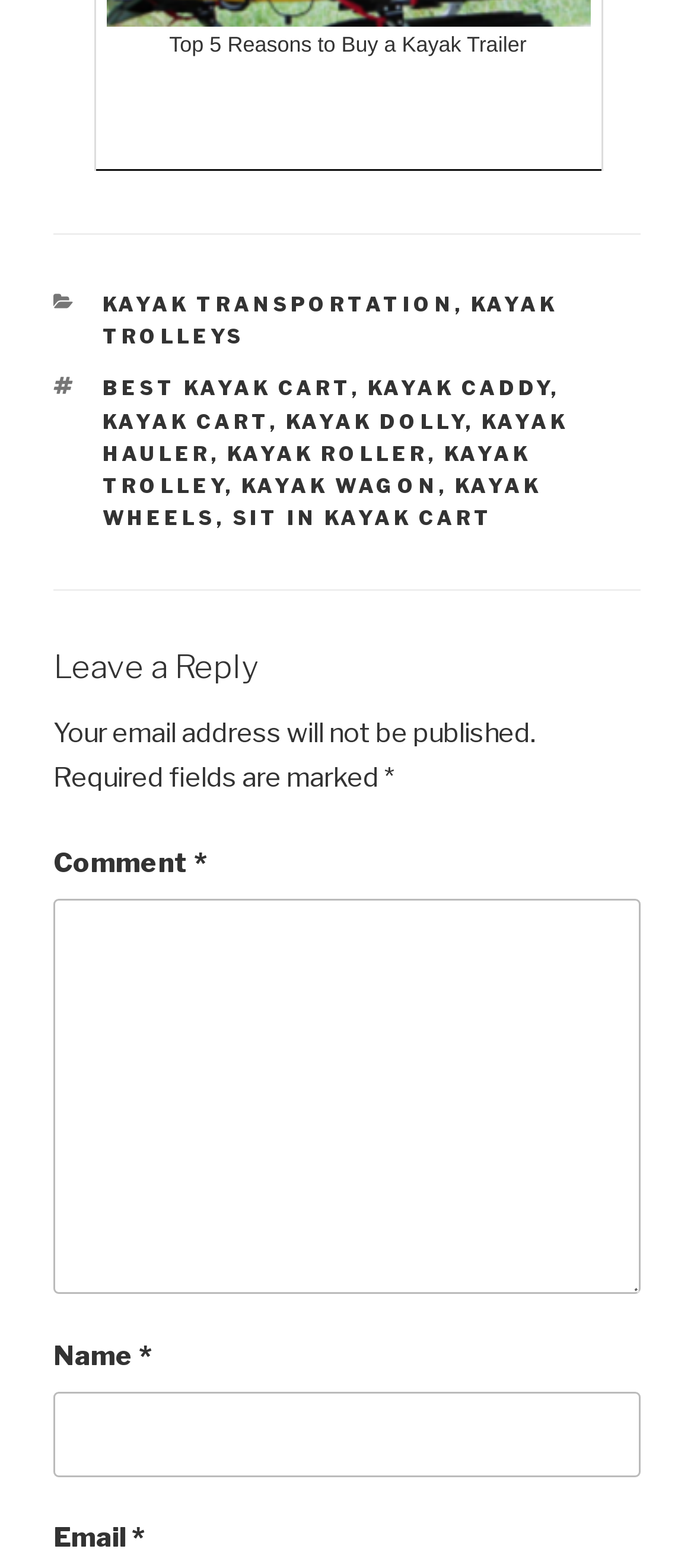What types of kayak-related products are mentioned?
Using the image as a reference, answer with just one word or a short phrase.

Carts, Trolleys, Wheels, etc.